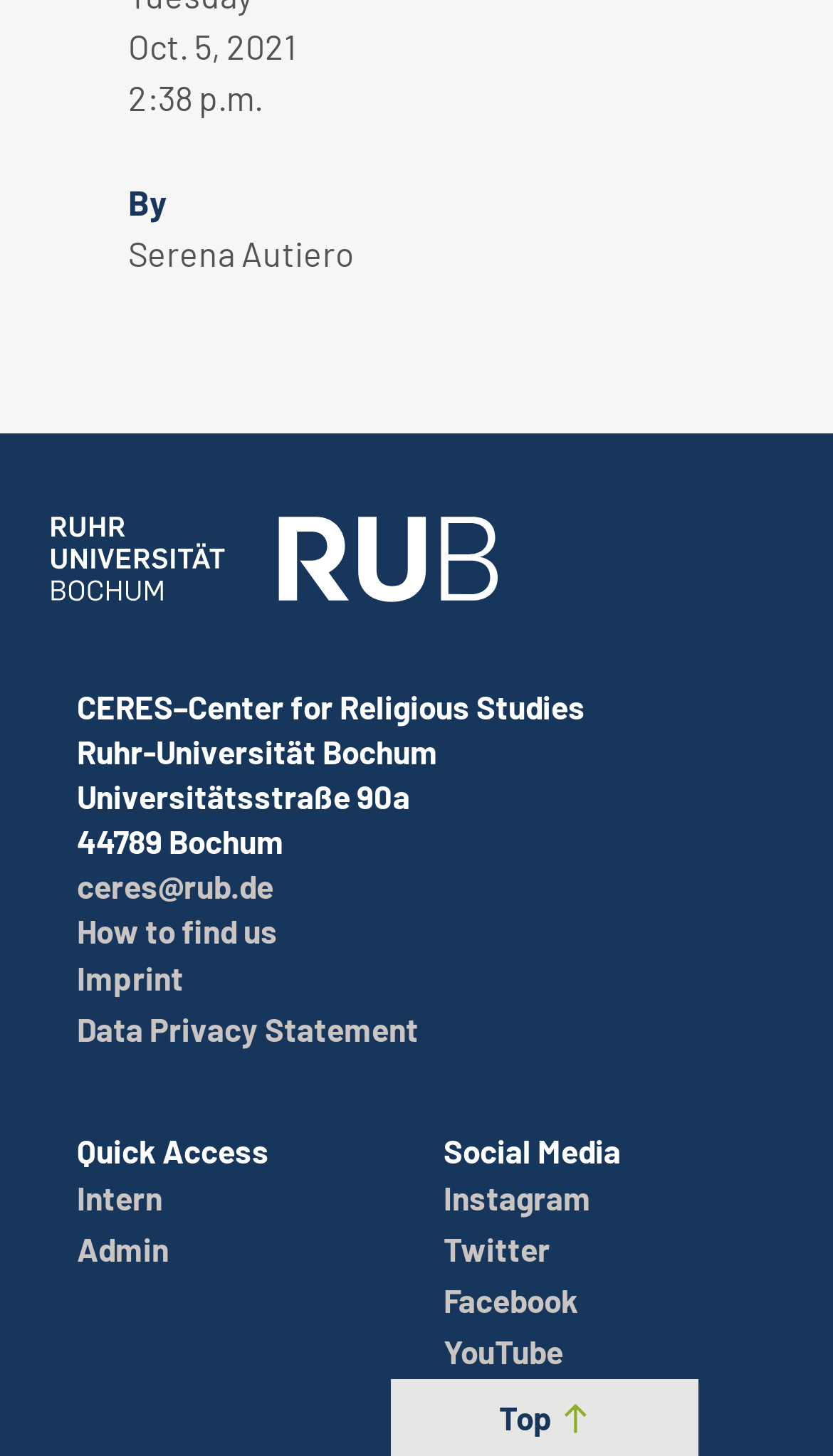Please indicate the bounding box coordinates for the clickable area to complete the following task: "Open the Instagram social media page". The coordinates should be specified as four float numbers between 0 and 1, i.e., [left, top, right, bottom].

[0.532, 0.81, 0.709, 0.836]